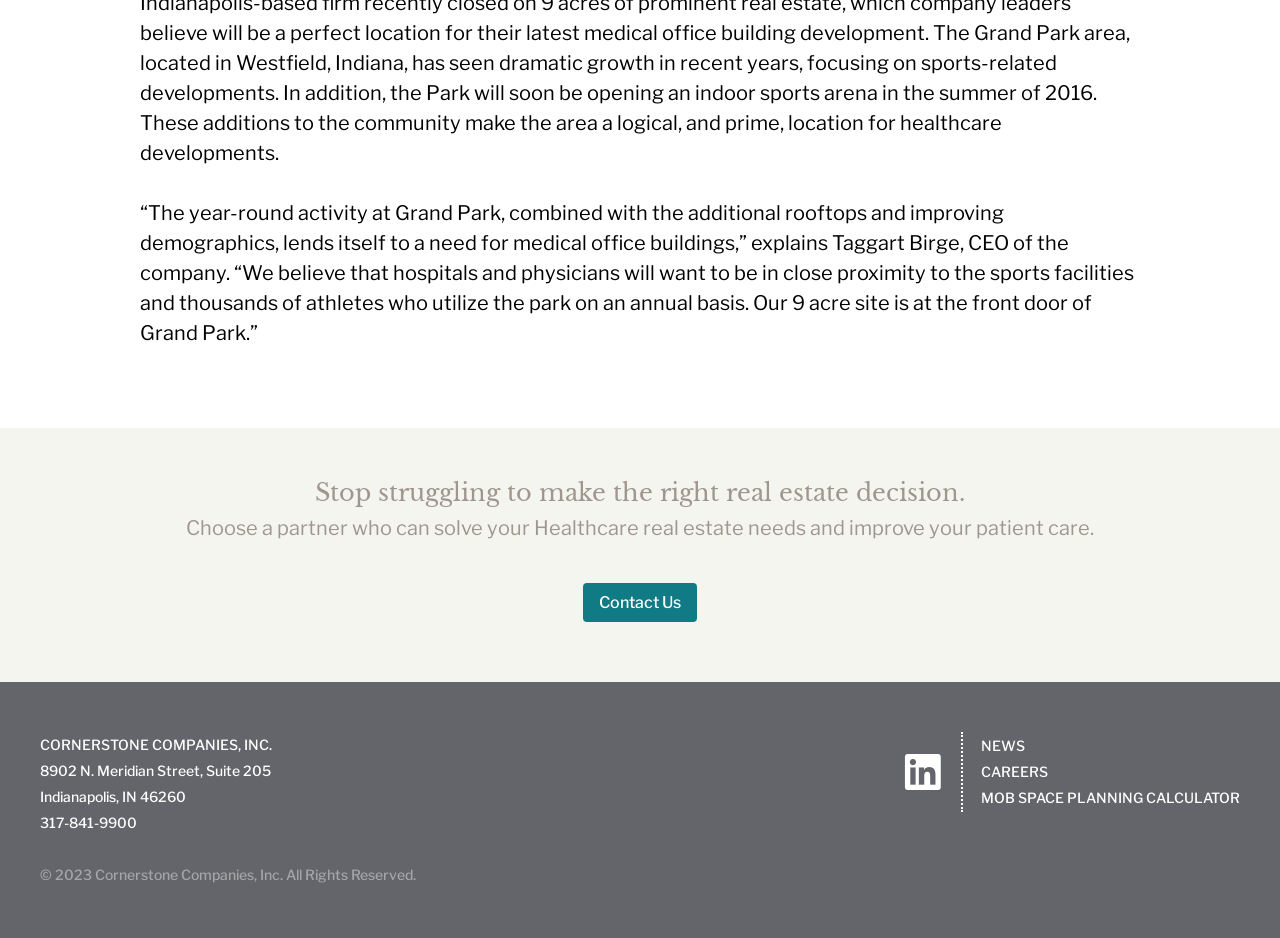Provide the bounding box coordinates of the HTML element described by the text: "CAREERS".

[0.766, 0.814, 0.819, 0.832]